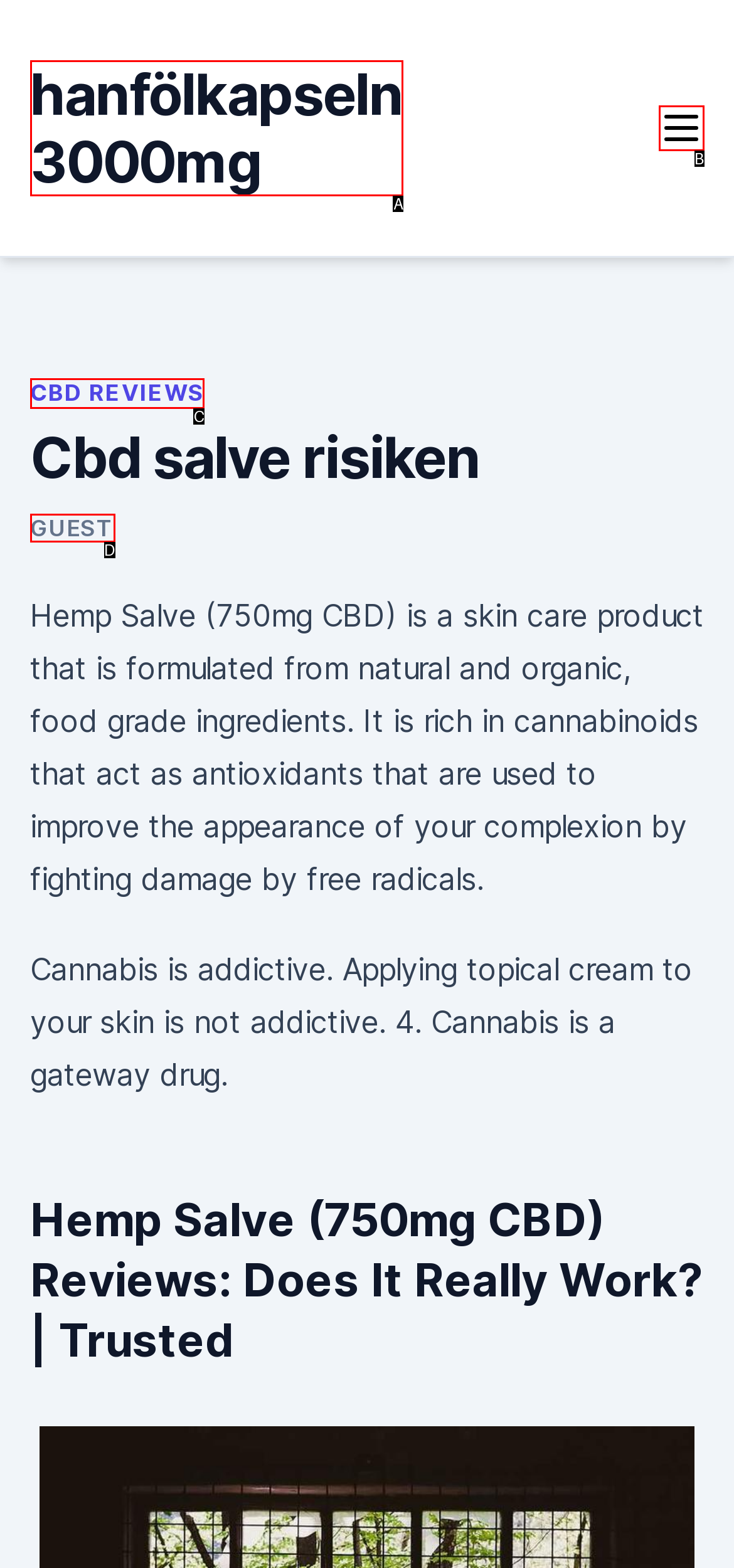Select the letter that corresponds to the UI element described as: parent_node: hanfölkapseln 3000mg
Answer by providing the letter from the given choices.

B